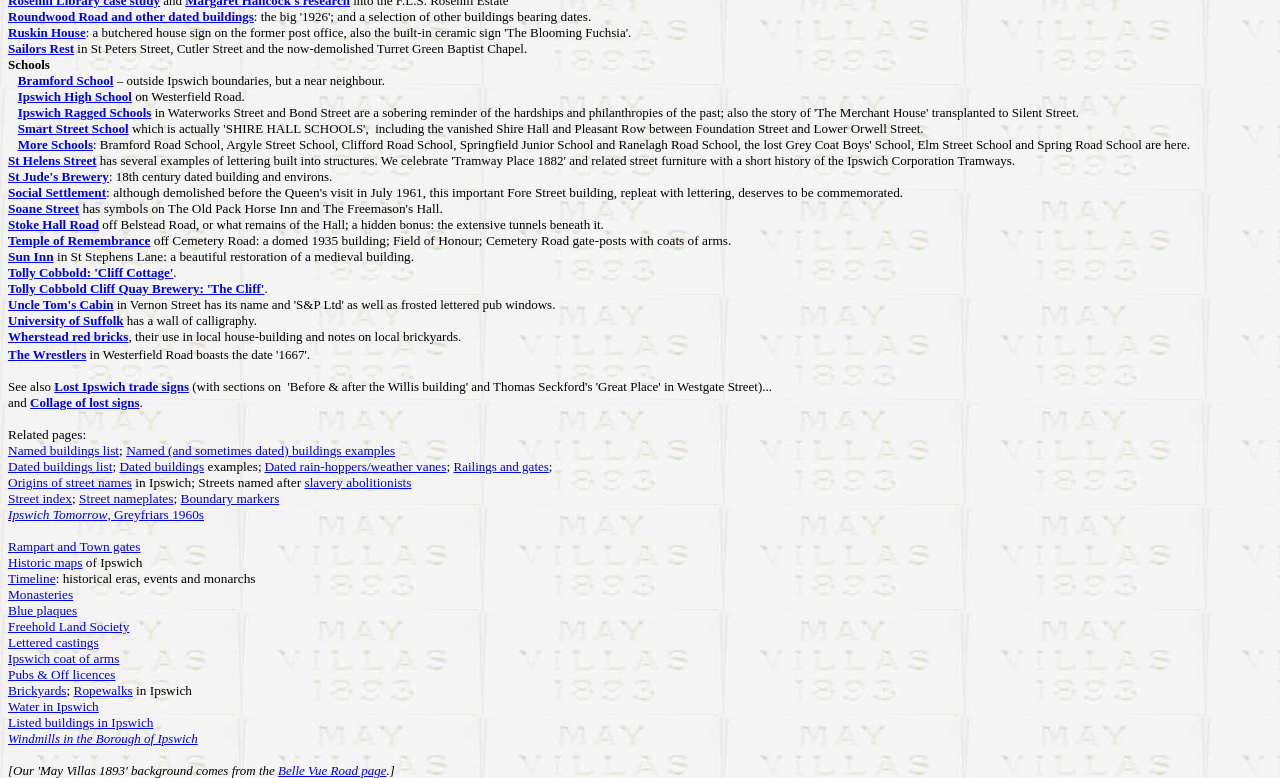Specify the bounding box coordinates of the area that needs to be clicked to achieve the following instruction: "Explore 'Ipswich High School'".

[0.014, 0.114, 0.103, 0.134]